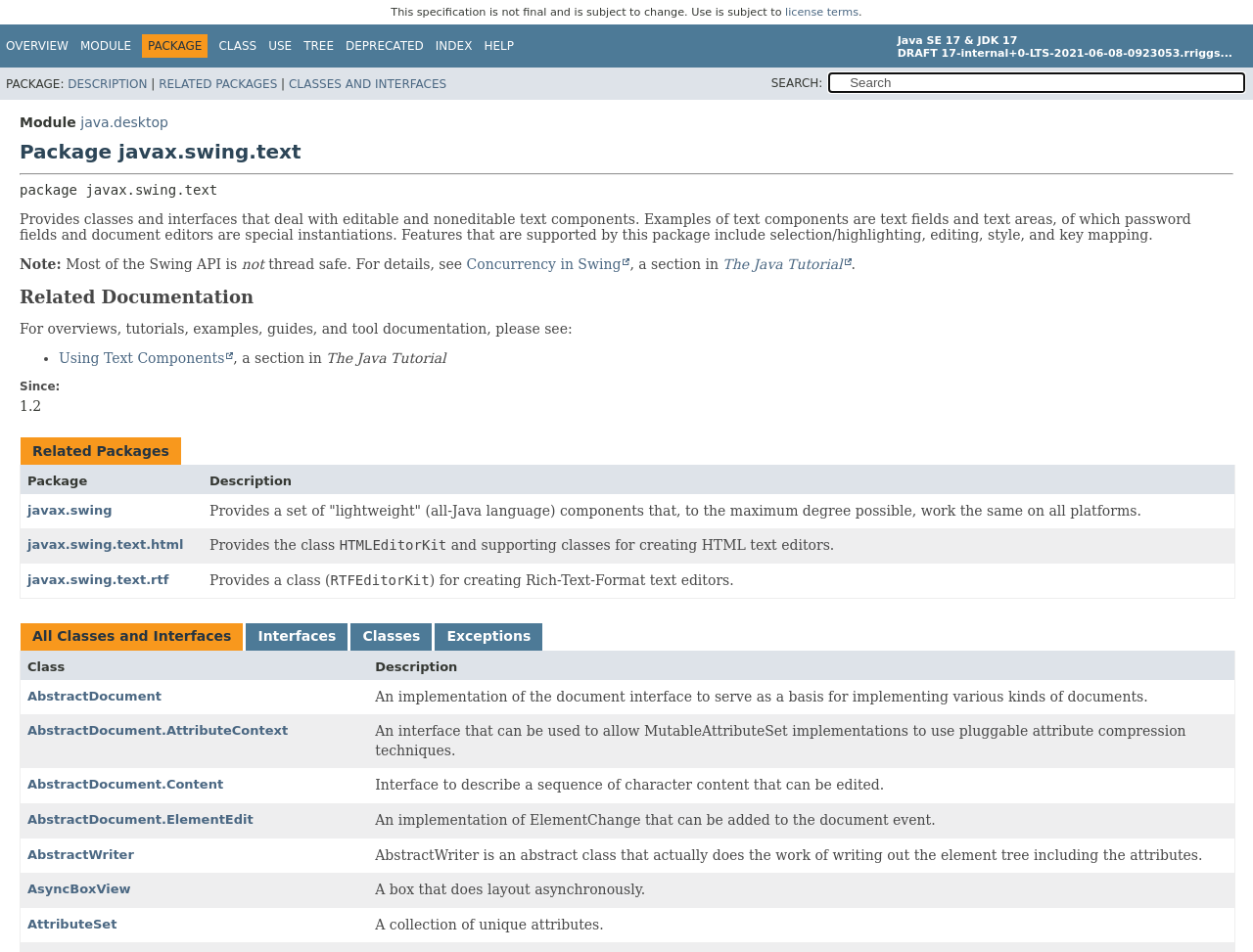What is the package name?
Answer the question with just one word or phrase using the image.

javax.swing.text